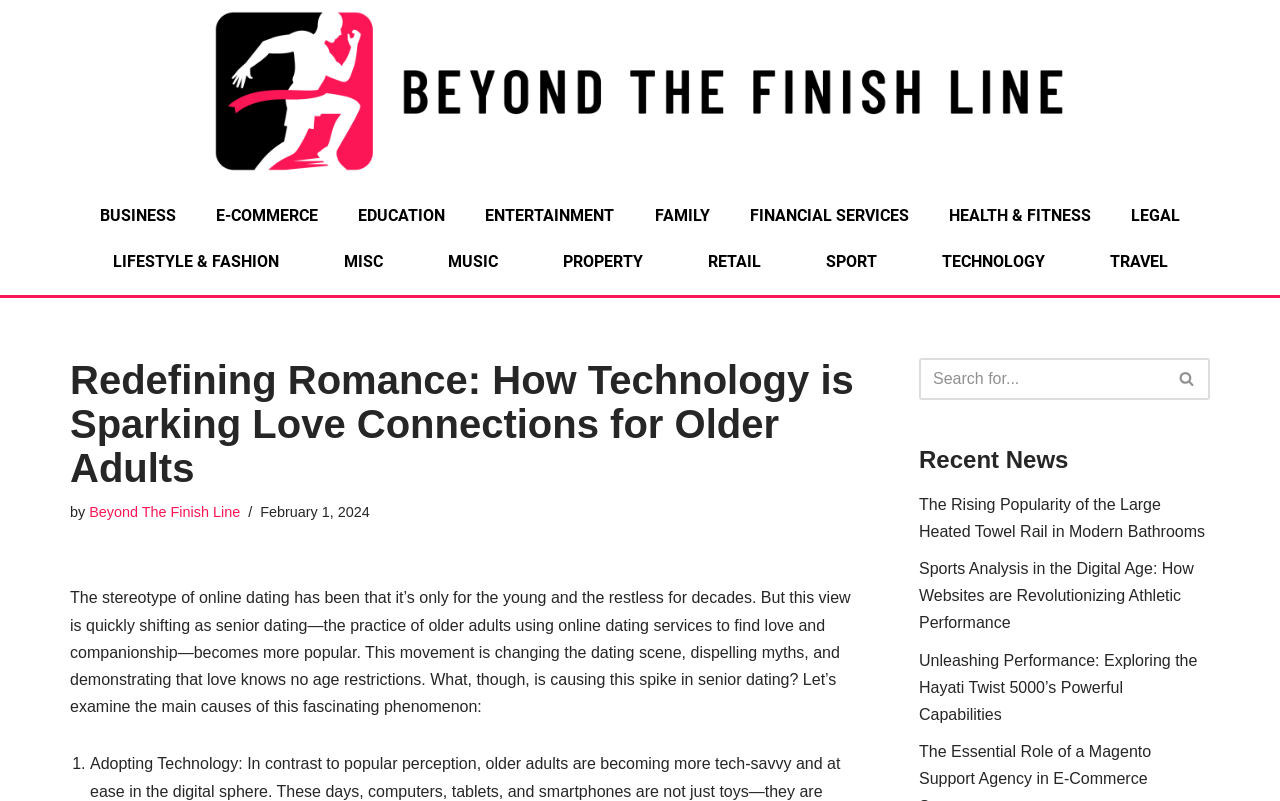Provide the bounding box coordinates, formatted as (top-left x, top-left y, bottom-right x, bottom-right y), with all values being floating point numbers between 0 and 1. Identify the bounding box of the UI element that matches the description: Financial Services

[0.57, 0.241, 0.726, 0.298]